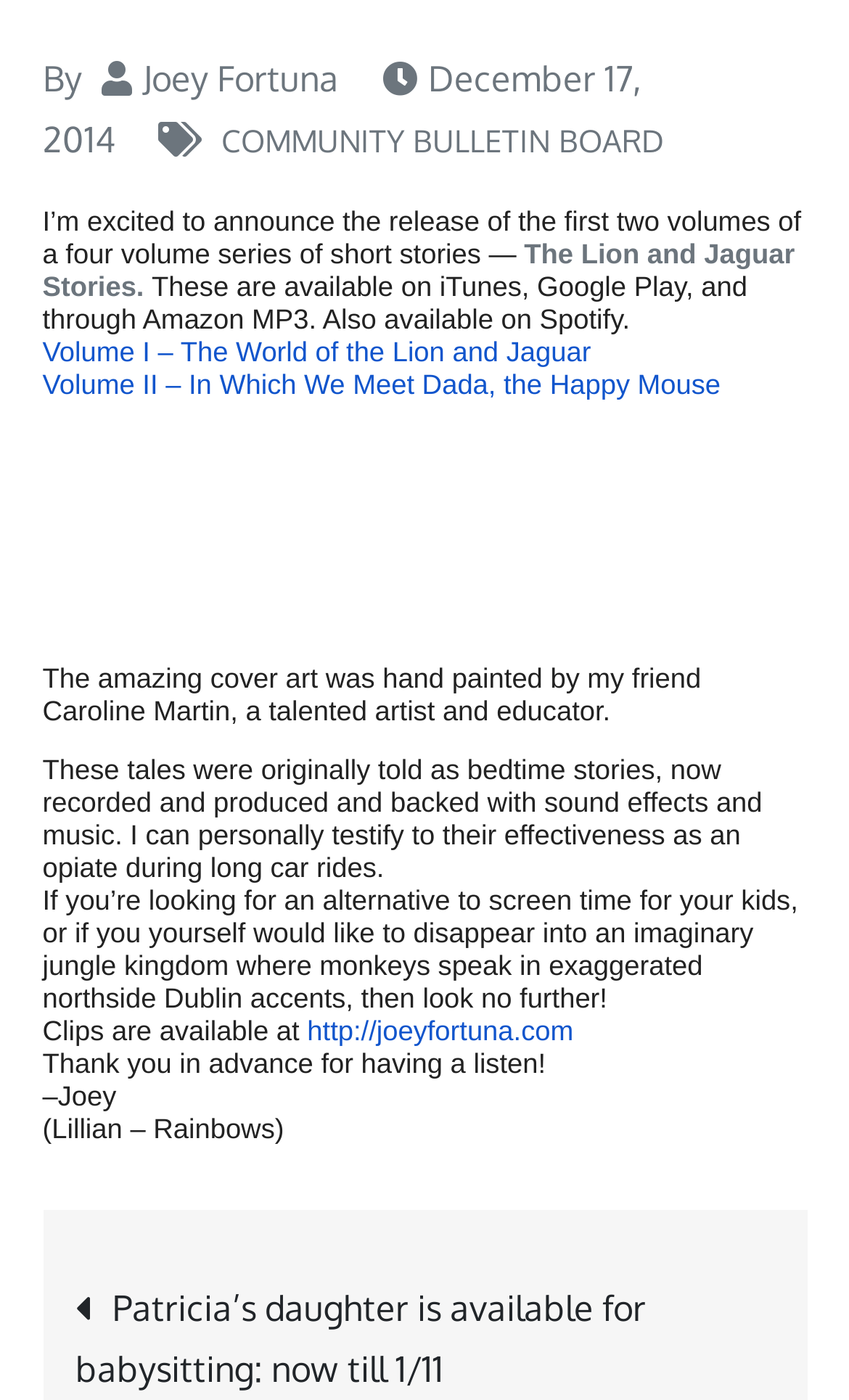Who is the author of the short story series?
Can you offer a detailed and complete answer to this question?

The author of the short story series is Joey Fortuna, as mentioned in the link 'Joey Fortuna' at the top of the page, and also in the signature at the end of the post.